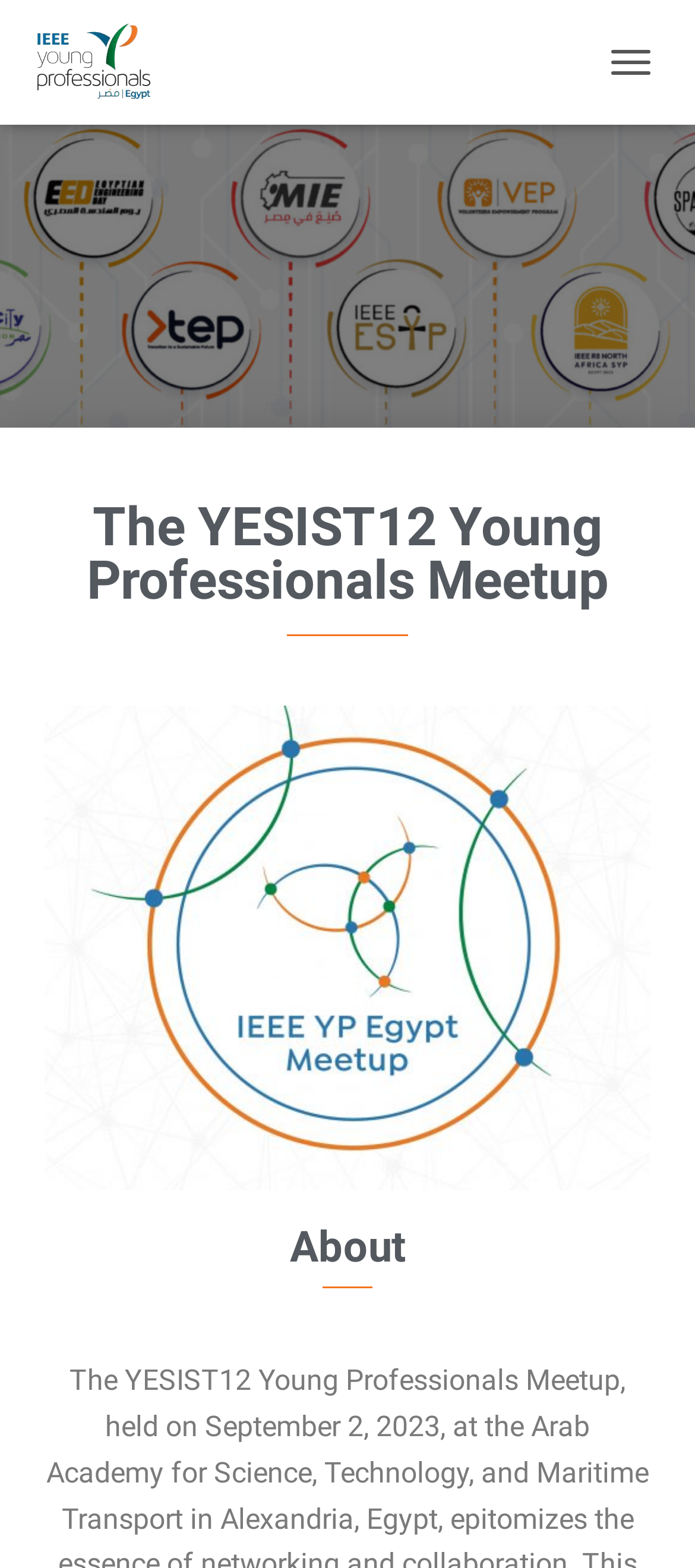Given the element description: "Toggle Navigation", predict the bounding box coordinates of the UI element it refers to, using four float numbers between 0 and 1, i.e., [left, top, right, bottom].

[0.854, 0.022, 0.962, 0.058]